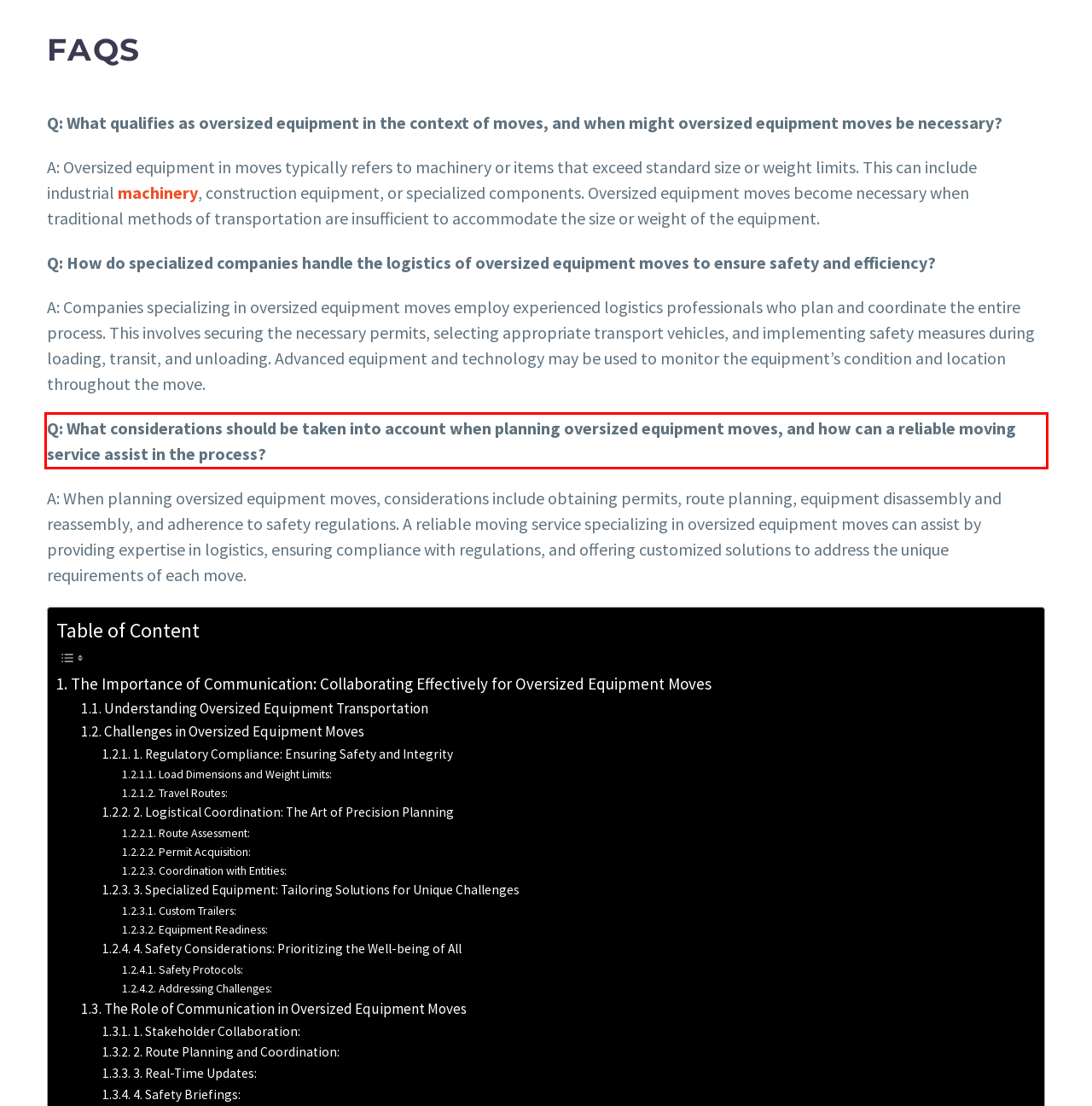You are provided with a webpage screenshot that includes a red rectangle bounding box. Extract the text content from within the bounding box using OCR.

Q: What considerations should be taken into account when planning oversized equipment moves, and how can a reliable moving service assist in the process?